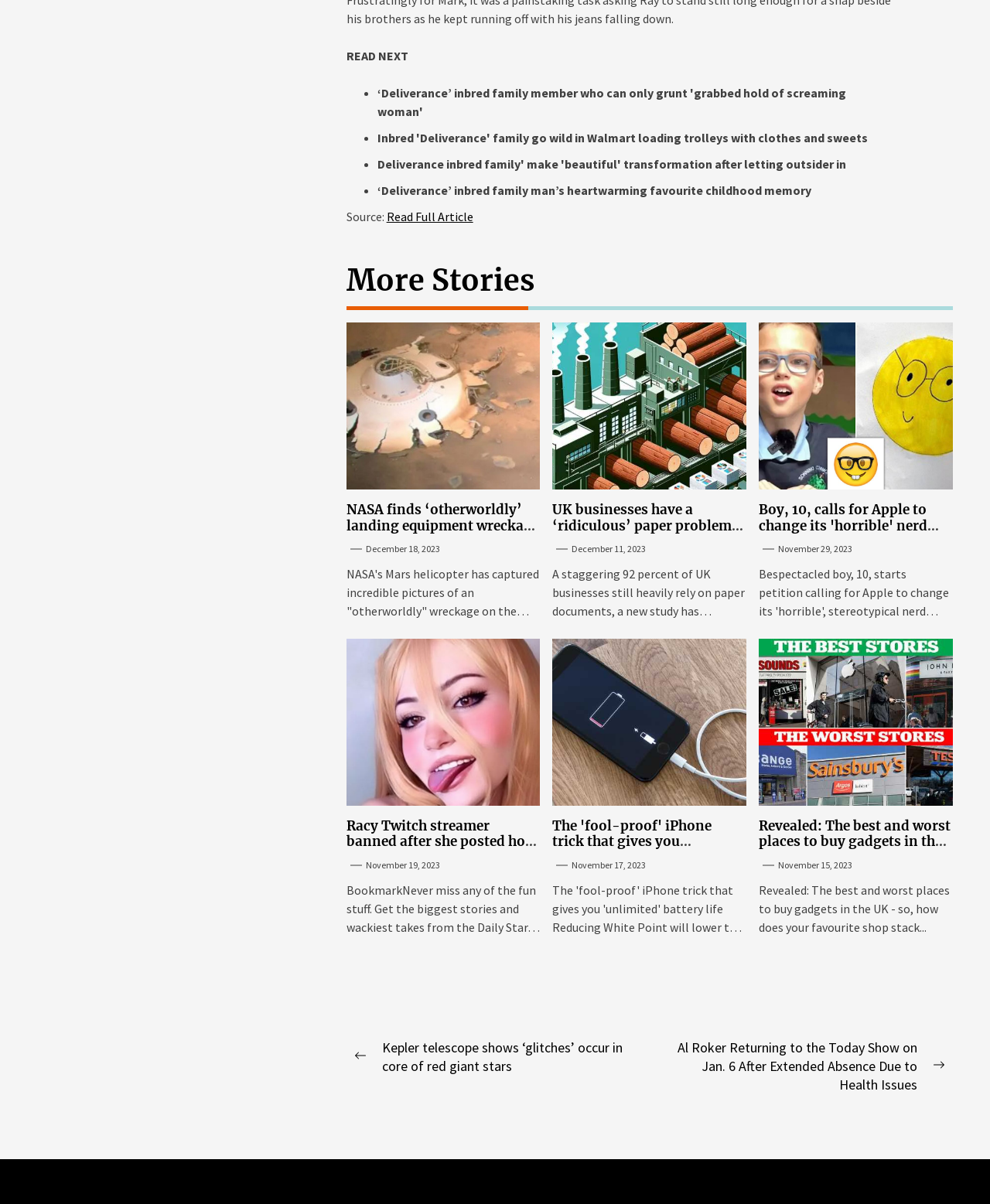Determine the bounding box coordinates for the clickable element to execute this instruction: "Check the post navigation". Provide the coordinates as four float numbers between 0 and 1, i.e., [left, top, right, bottom].

[0.35, 0.843, 0.962, 0.928]